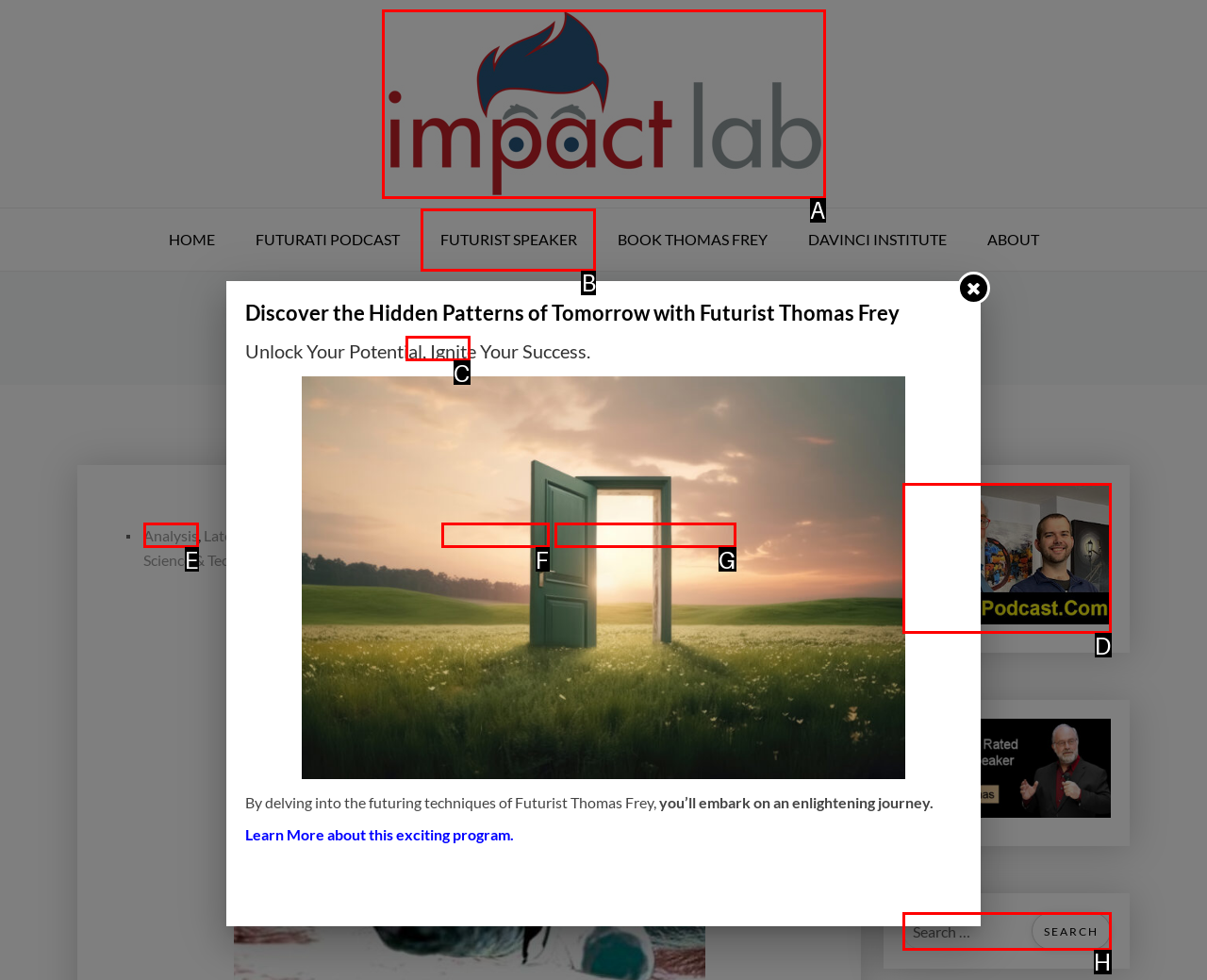Using the description: alt="Thomas Frey Futurist Futurati Podcasts", find the corresponding HTML element. Provide the letter of the matching option directly.

D